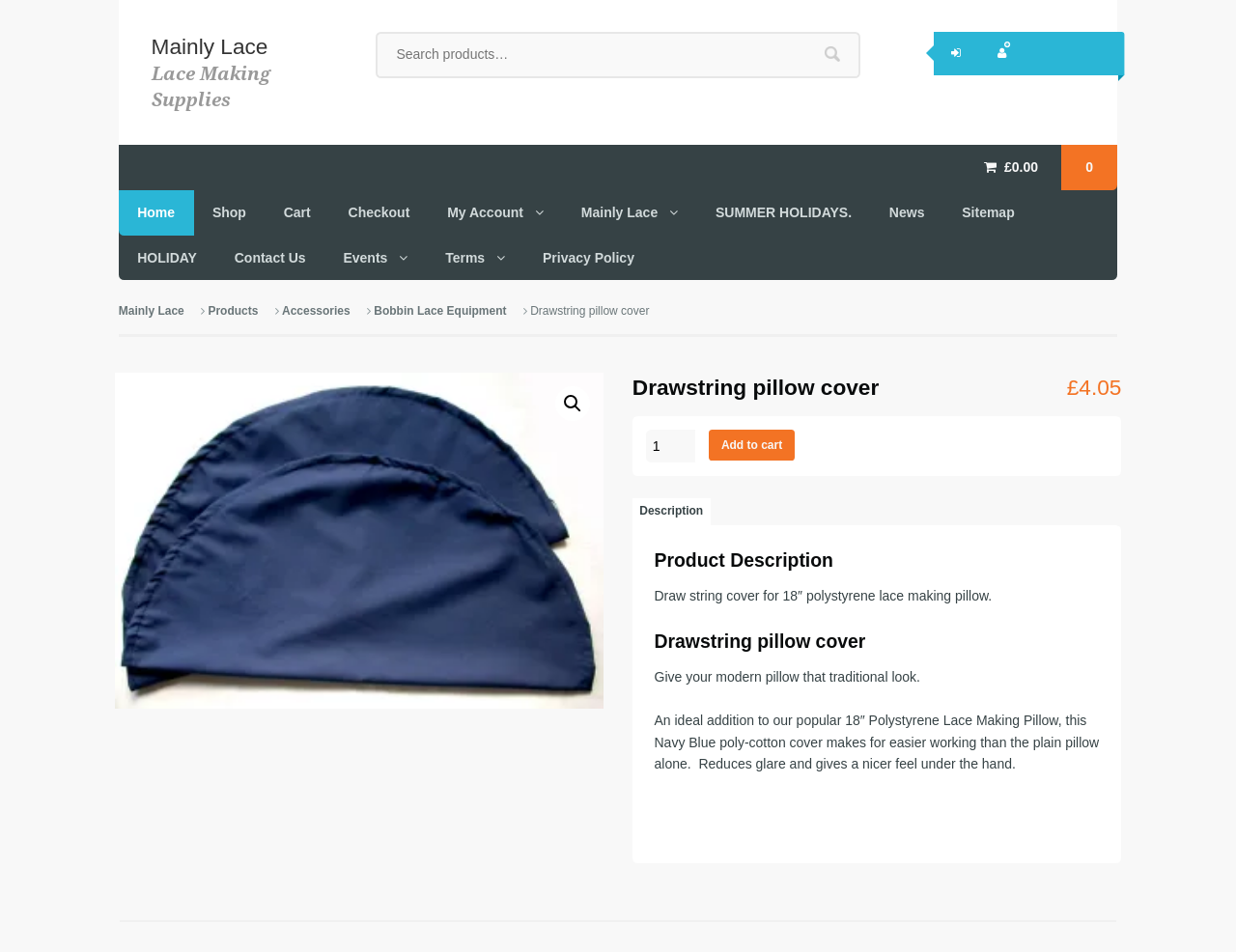Use one word or a short phrase to answer the question provided: 
What is the price of the drawstring pillow cover?

£4.05